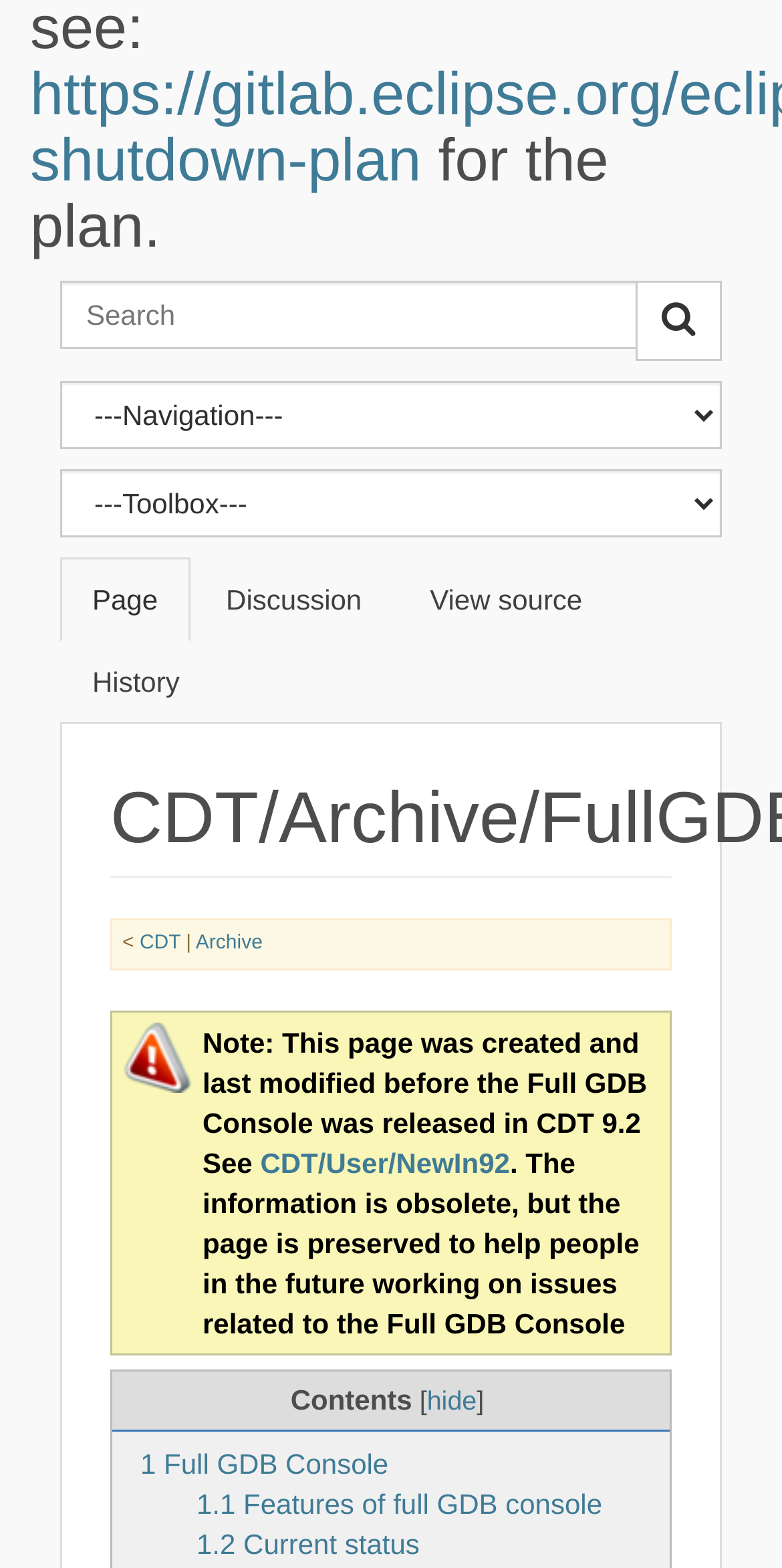Using the given element description, provide the bounding box coordinates (top-left x, top-left y, bottom-right x, bottom-right y) for the corresponding UI element in the screenshot: View source

[0.509, 0.356, 0.786, 0.409]